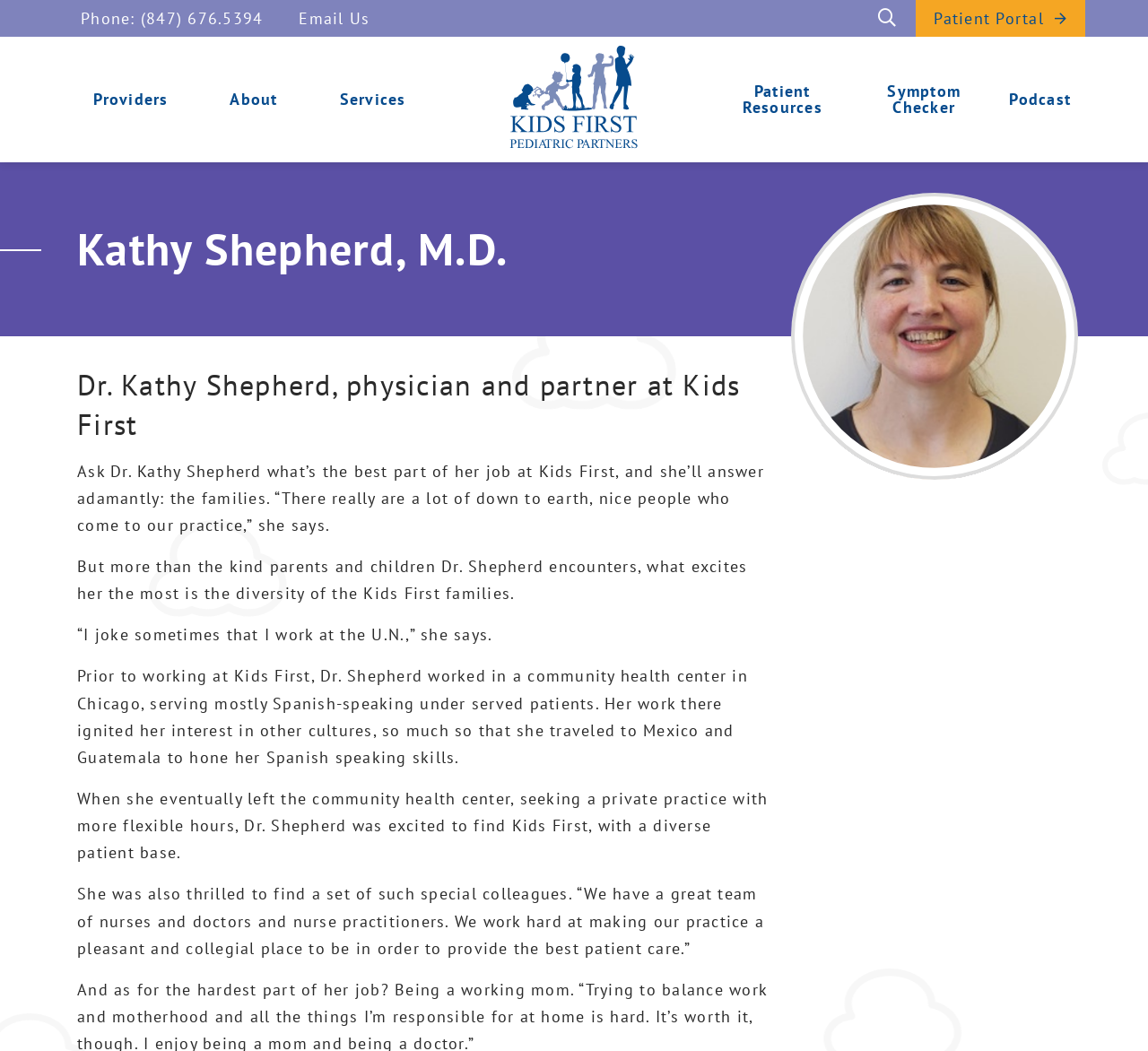Identify the bounding box coordinates for the region of the element that should be clicked to carry out the instruction: "Click the Phone number". The bounding box coordinates should be four float numbers between 0 and 1, i.e., [left, top, right, bottom].

[0.055, 0.0, 0.245, 0.035]